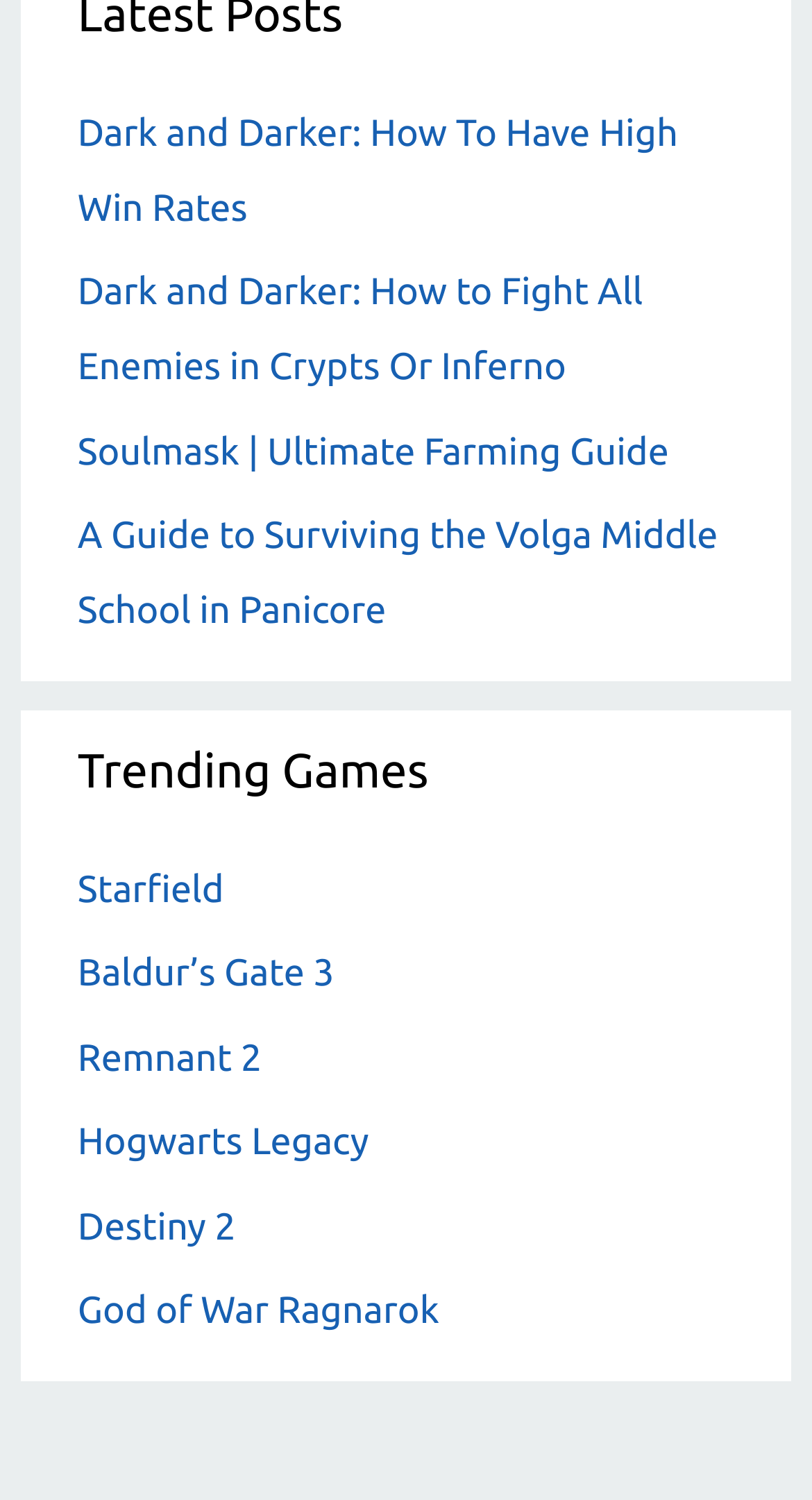Given the element description Starfield, identify the bounding box coordinates for the UI element on the webpage screenshot. The format should be (top-left x, top-left y, bottom-right x, bottom-right y), with values between 0 and 1.

[0.096, 0.579, 0.276, 0.606]